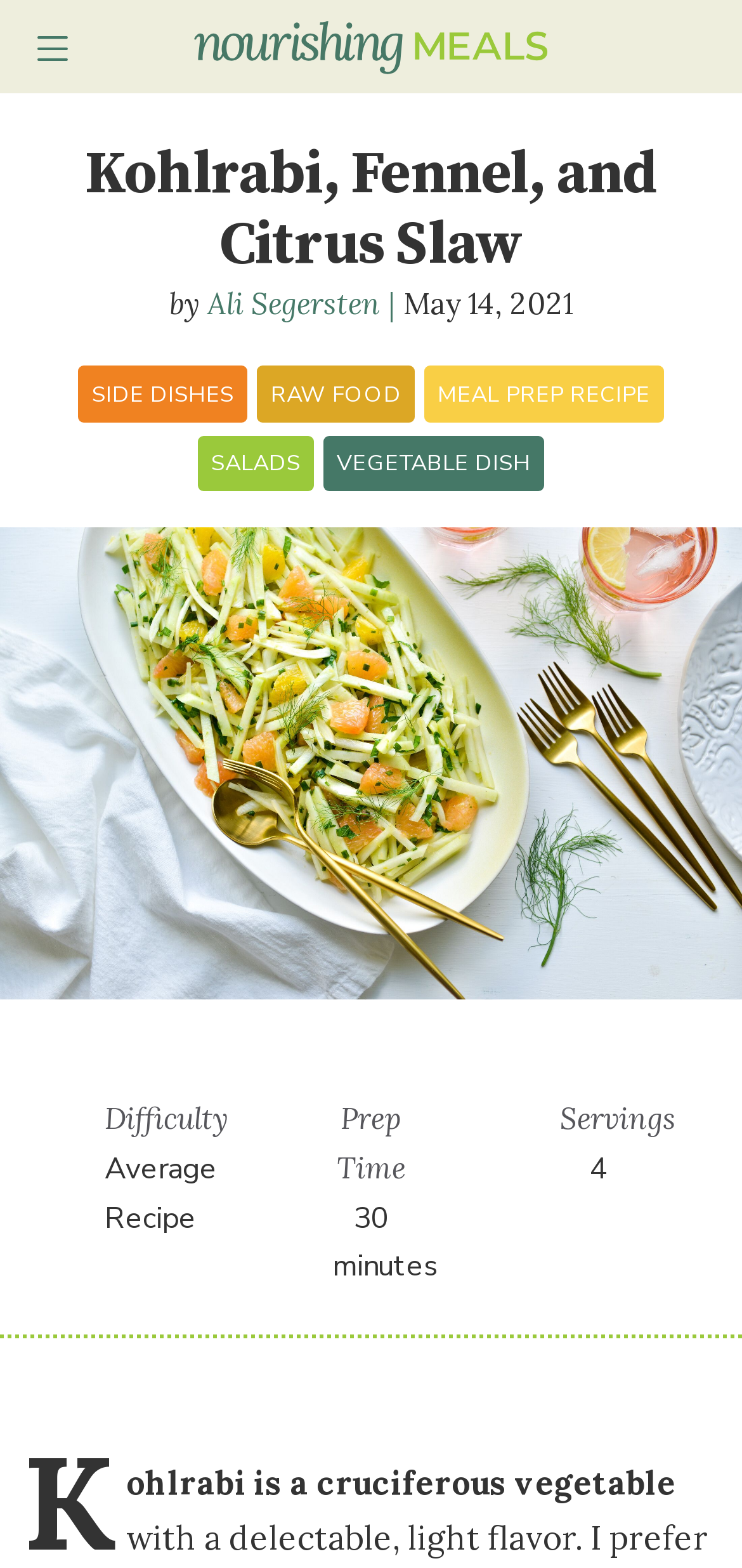Answer the question briefly using a single word or phrase: 
What is the difficulty level of the recipe?

Average Recipe